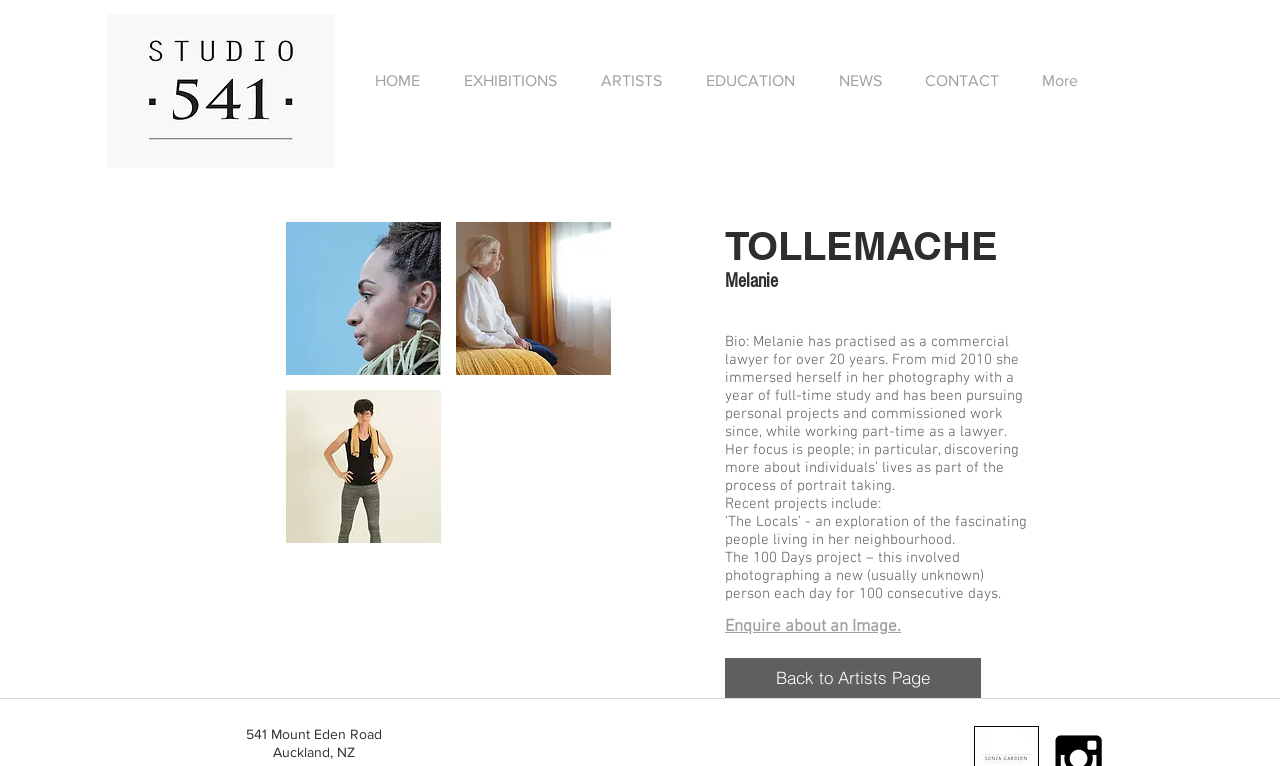What is the artist's name?
Refer to the screenshot and deliver a thorough answer to the question presented.

The artist's name is mentioned in the heading 'TOLLEMACHE' and 'Melanie' on the webpage, which suggests that the artist's full name is Melanie Tollemache.